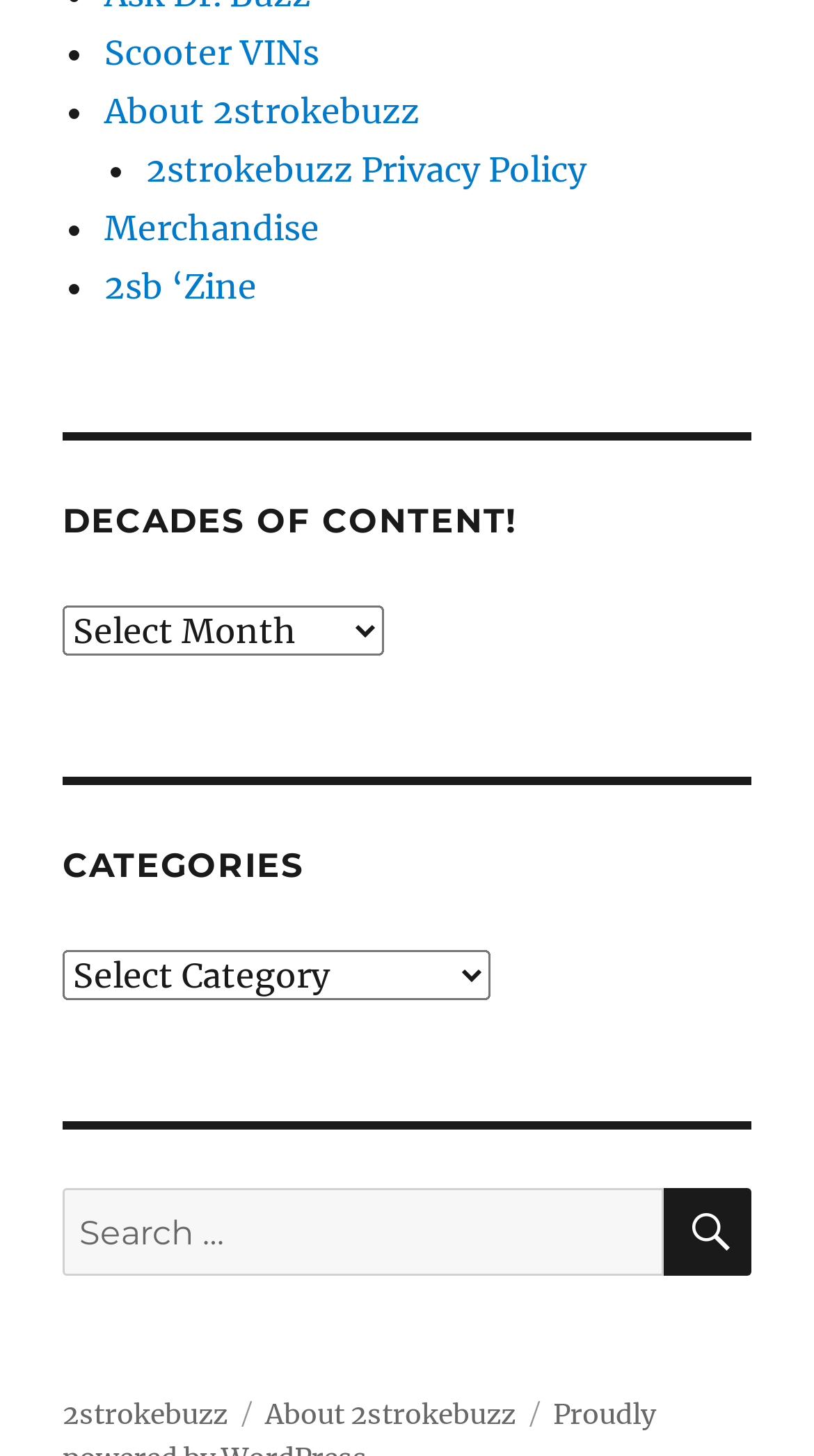Identify the bounding box coordinates of the section to be clicked to complete the task described by the following instruction: "Go to Scooter VINs". The coordinates should be four float numbers between 0 and 1, formatted as [left, top, right, bottom].

[0.128, 0.021, 0.392, 0.05]